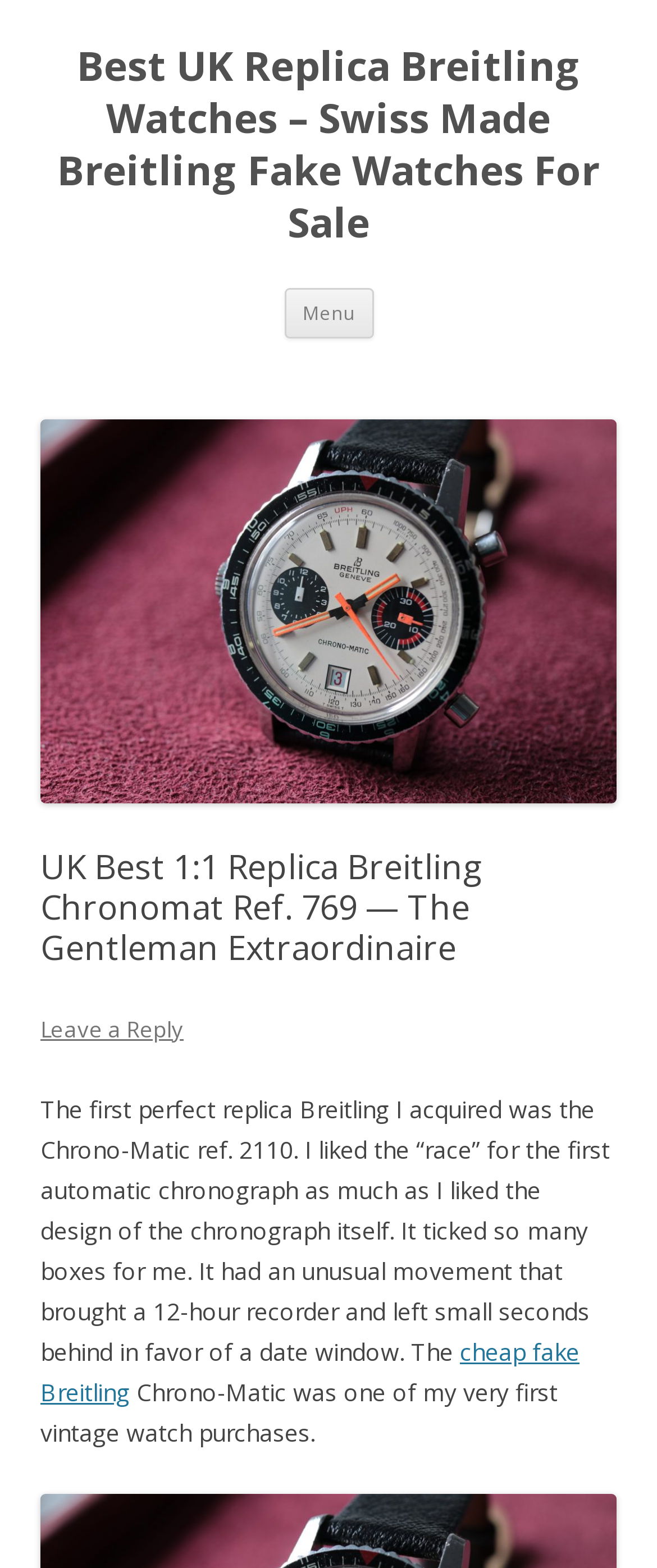What is the purpose of the 'Leave a Reply' link?
Please use the image to deliver a detailed and complete answer.

The 'Leave a Reply' link is likely intended for users to comment on the article or share their thoughts about the Breitling Chronomat Ref. 769 watch, allowing for user engagement and discussion.